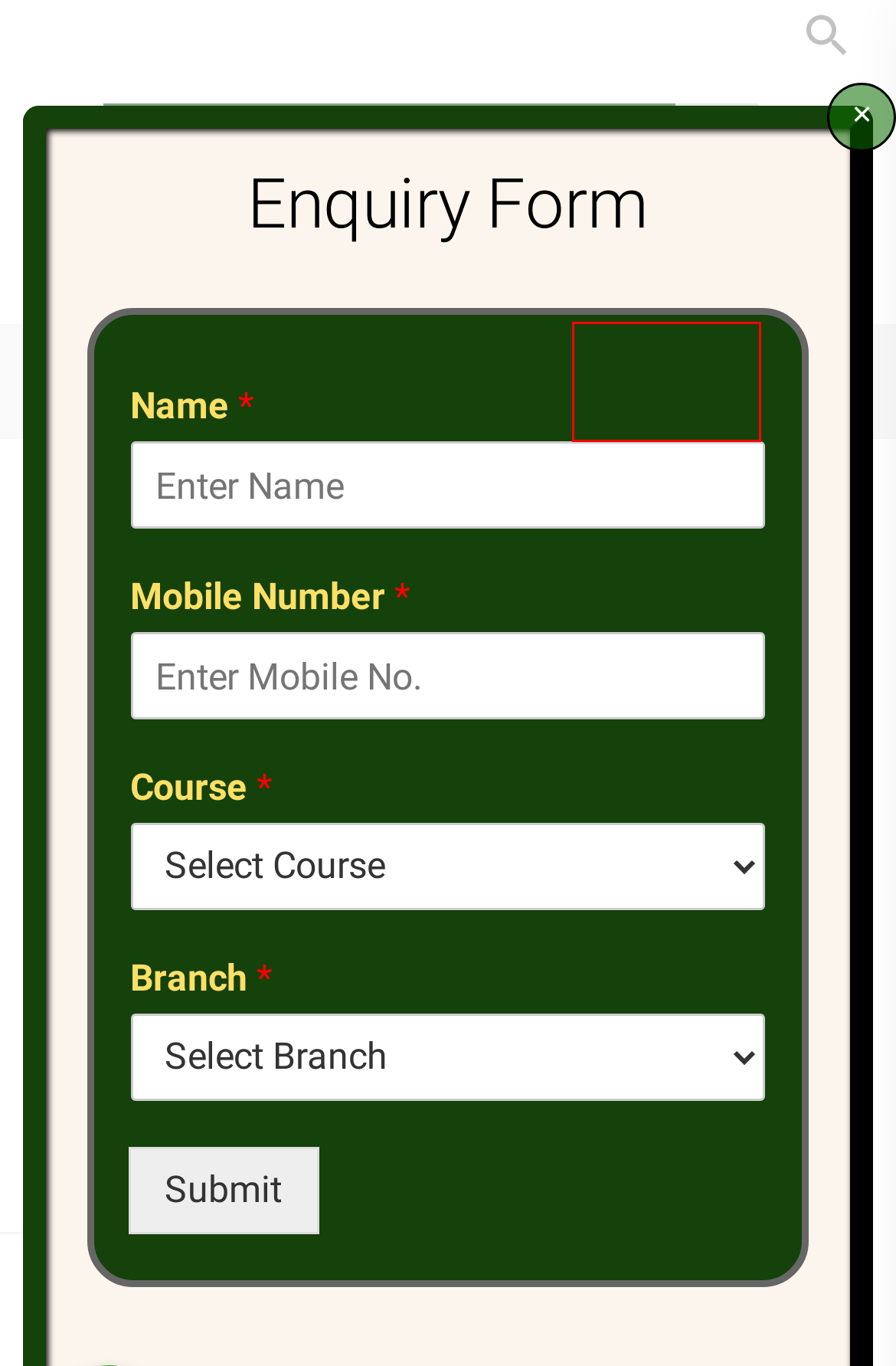You have been given a screenshot of a webpage with a red bounding box around a UI element. Select the most appropriate webpage description for the new webpage that appears after clicking the element within the red bounding box. The choices are:
A. Kargil Vijay Diwas 2023 - Trishul Defence Academy
B. July 11, 2023 - Trishul Defence Academy
C. Military Commanders Meeting Archives - Trishul Defence Academy
D. NDA 1 2024 (153 Course) SSB Date Selection Links is Open Now
E. Defence News Archives - Trishul Defence Academy
F. August 1, 2023 - Trishul Defence Academy
G. NDA Vs TES: Which Entry Is Better | Trishul Defence Academy
H. NDA 1 & NDA 2 2020 SSB Dates Update - SSB Datest NDA 1 & NDA 2

D